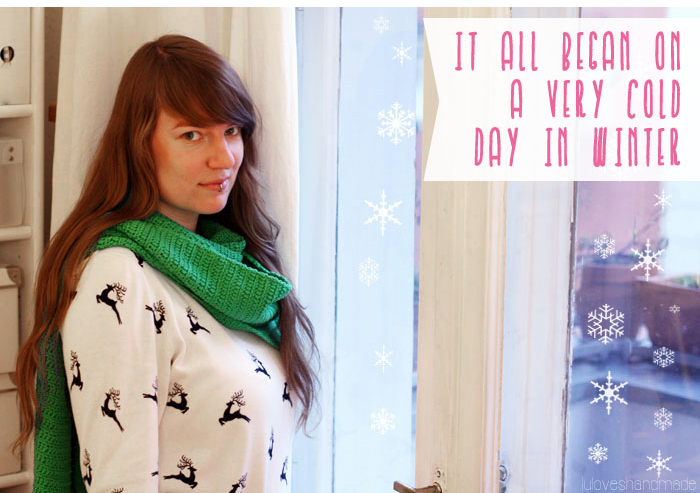Capture every detail in the image and describe it fully.

The image captures a woman standing by a window adorned with delicate snowflakes and a cozy winter atmosphere. She wears a festive white sweater decorated with playful reindeer prints, complemented by a vibrant green scarf that adds a pop of color to her outfit. With a thoughtful expression, she gazes slightly to her left, evoking a sense of nostalgia and reflection. Next to her, a whimsical caption reads, "It all began on a very cold day in winter," suggesting a story or memory tied to this chilly season. The soft lighting and serene background enrich the image, emphasizing the comfort and introspection often associated with winter days.